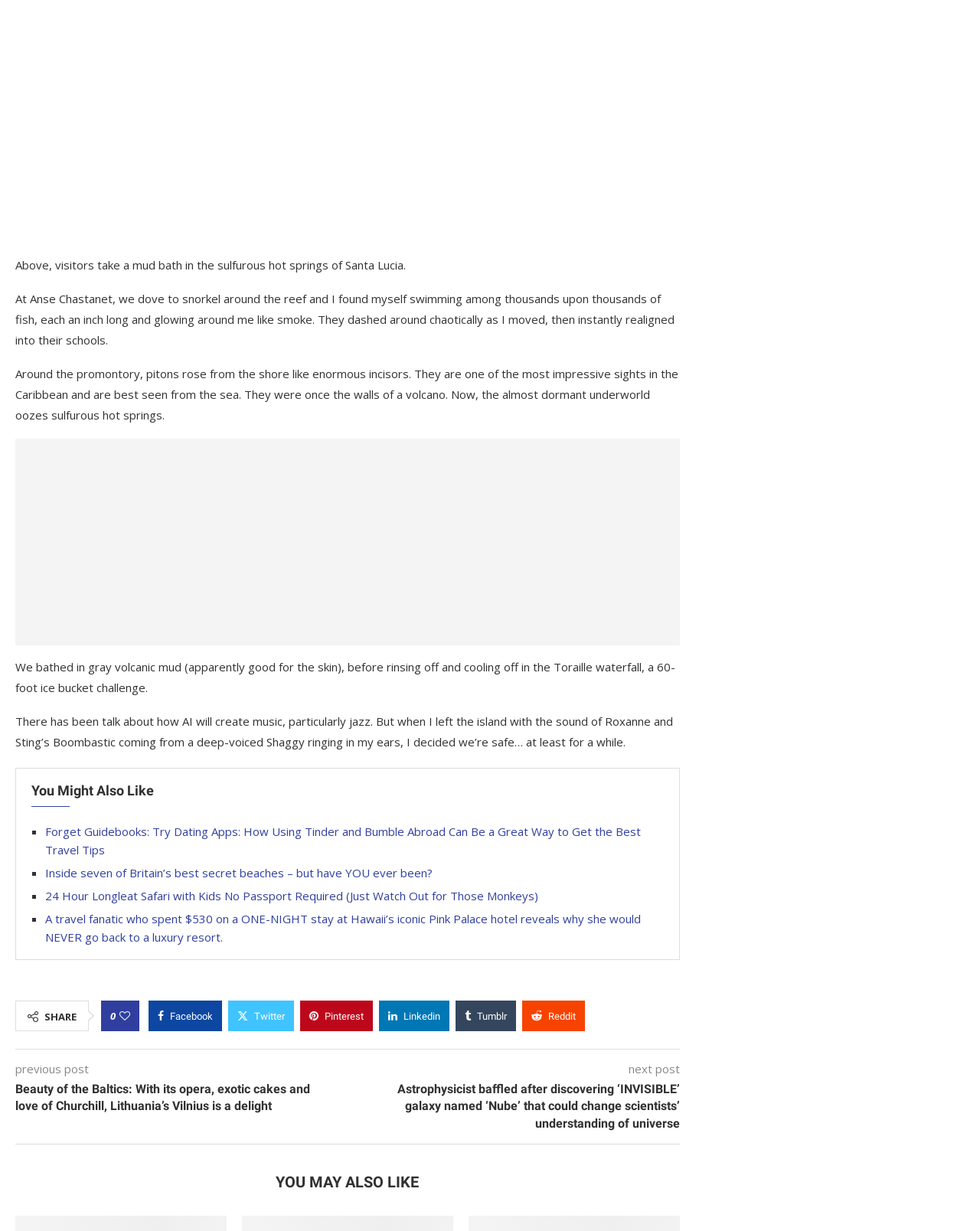Find the bounding box coordinates of the clickable area required to complete the following action: "Click on 'Astrophysicist baffled after discovering ‘INVISIBLE’ galaxy named ‘Nube’ that could change scientists’ understanding of universe'".

[0.355, 0.878, 0.693, 0.92]